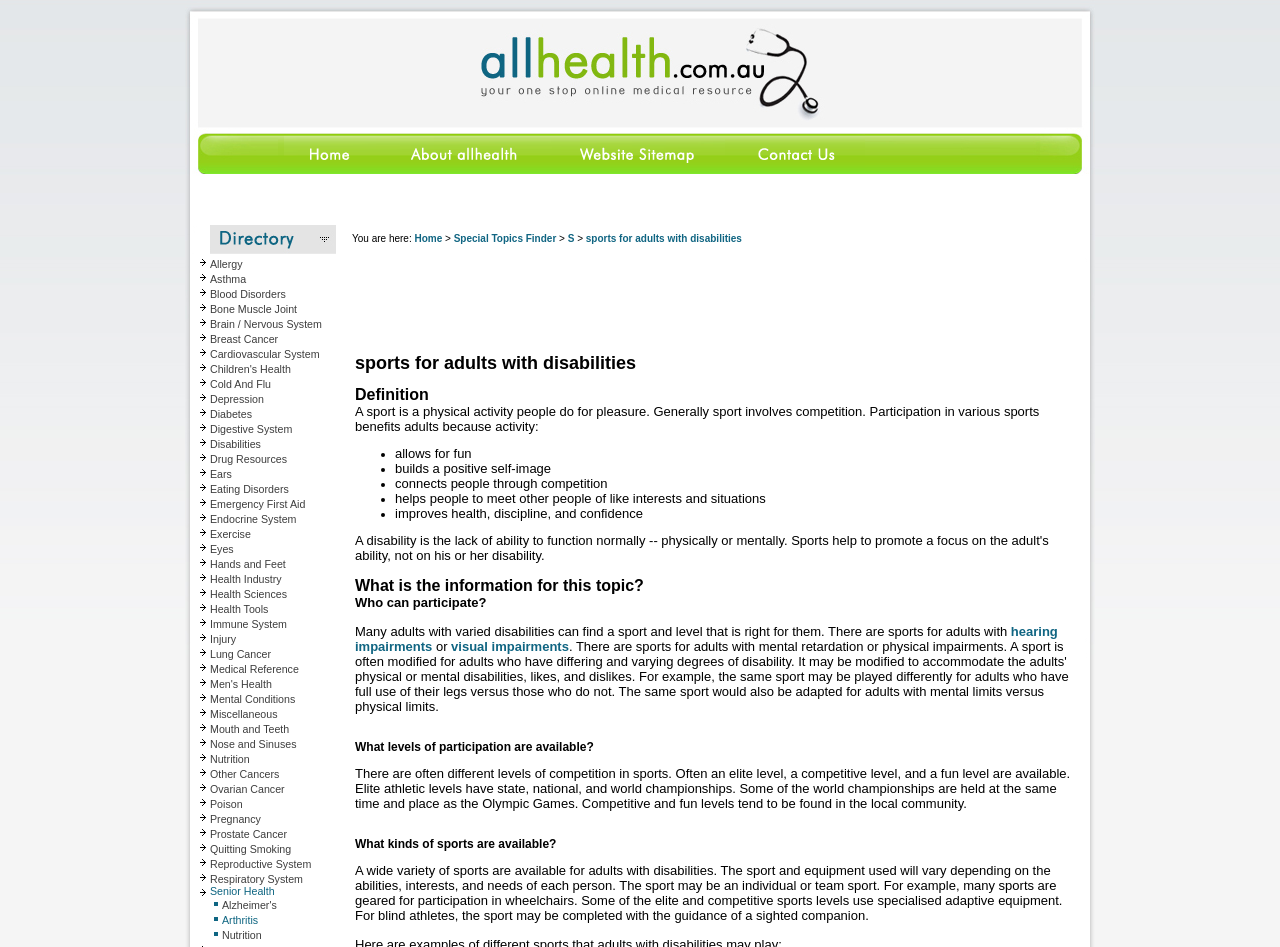How many rows are in the health topic grid?
Can you provide an in-depth and detailed response to the question?

I counted the number of rows in the grid of health topics. There are 10 rows in total, each containing two grid cells with a health topic and an image.